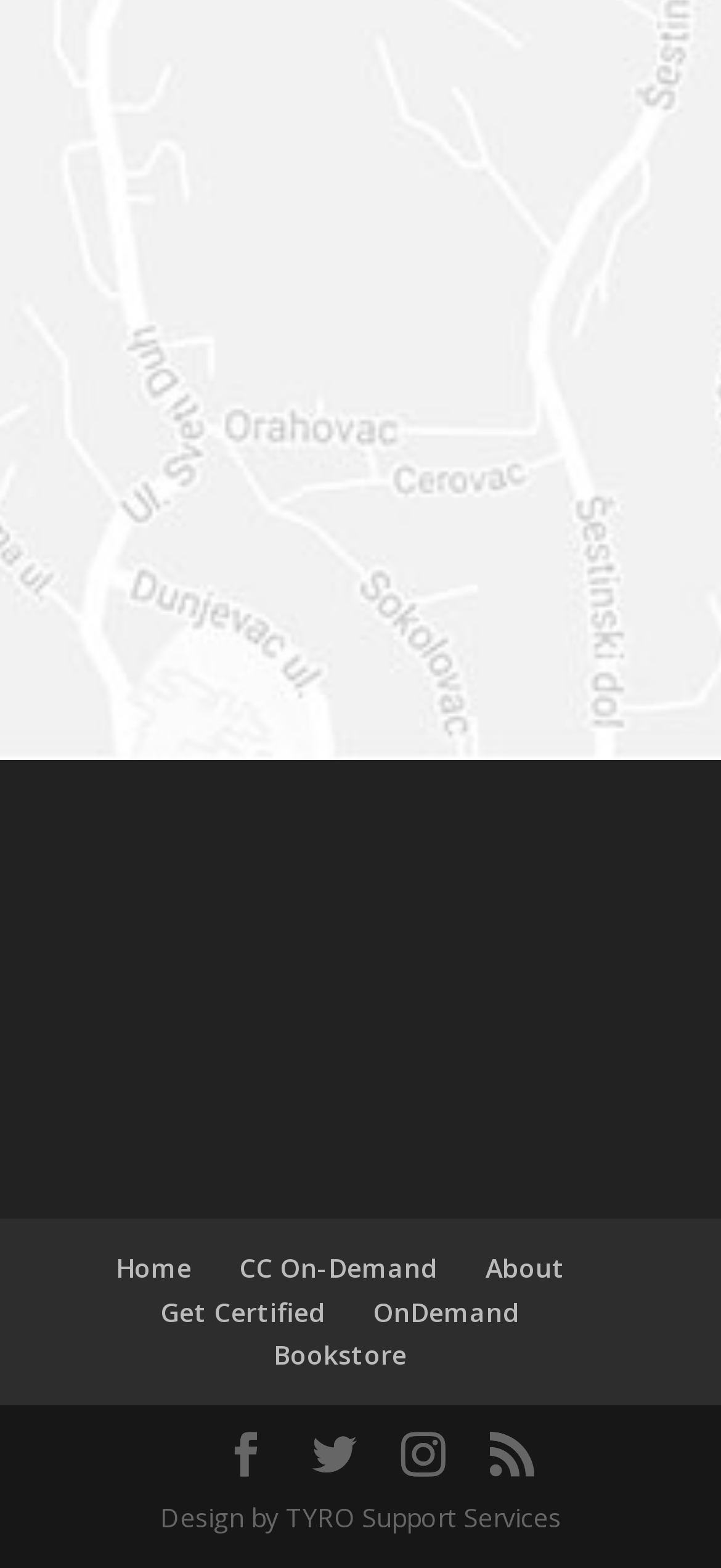Kindly determine the bounding box coordinates for the clickable area to achieve the given instruction: "View Bookstore".

[0.379, 0.853, 0.564, 0.876]